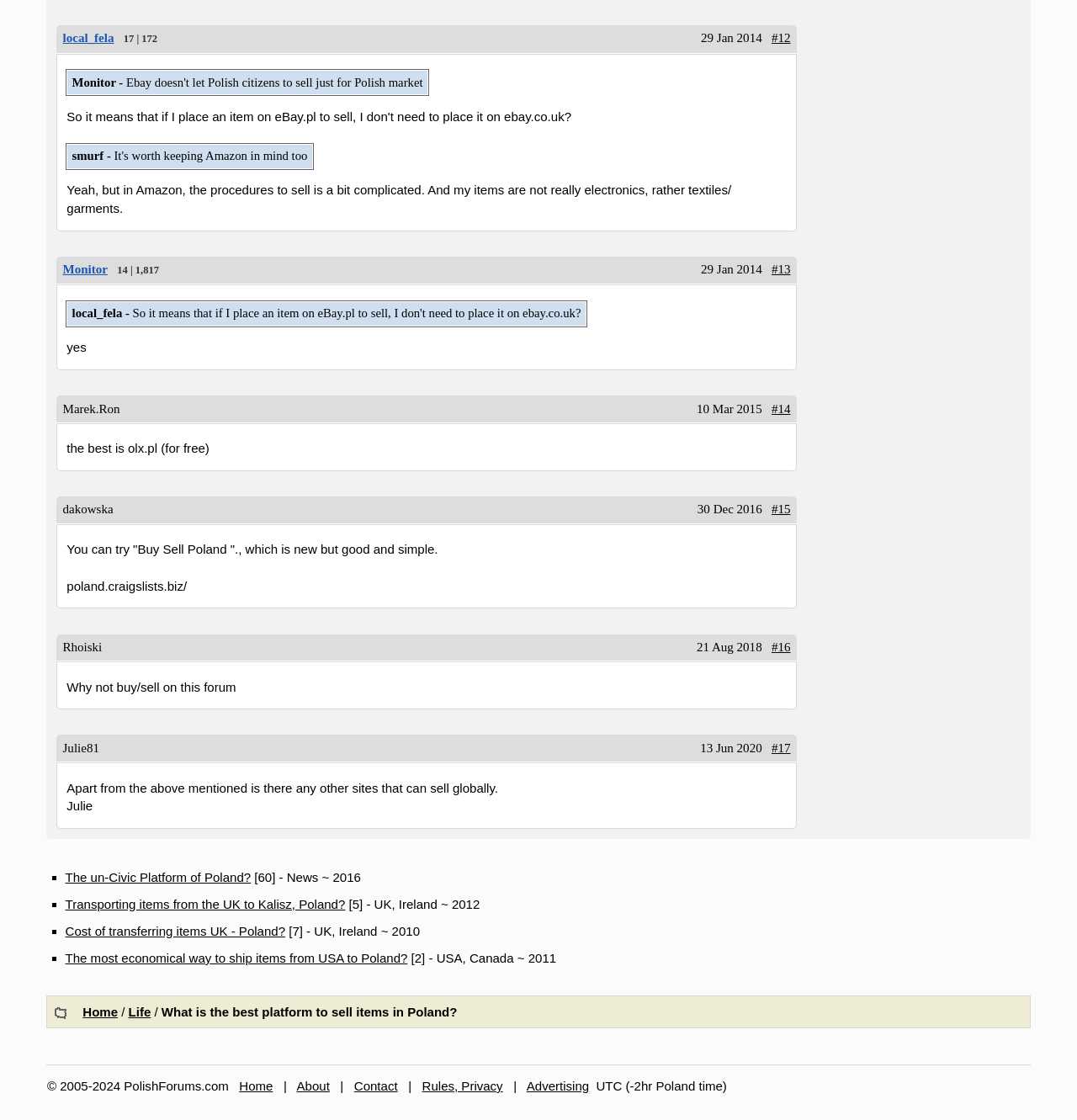Locate the UI element described as follows: "Rules, Privacy". Return the bounding box coordinates as four float numbers between 0 and 1 in the order [left, top, right, bottom].

[0.392, 0.963, 0.467, 0.976]